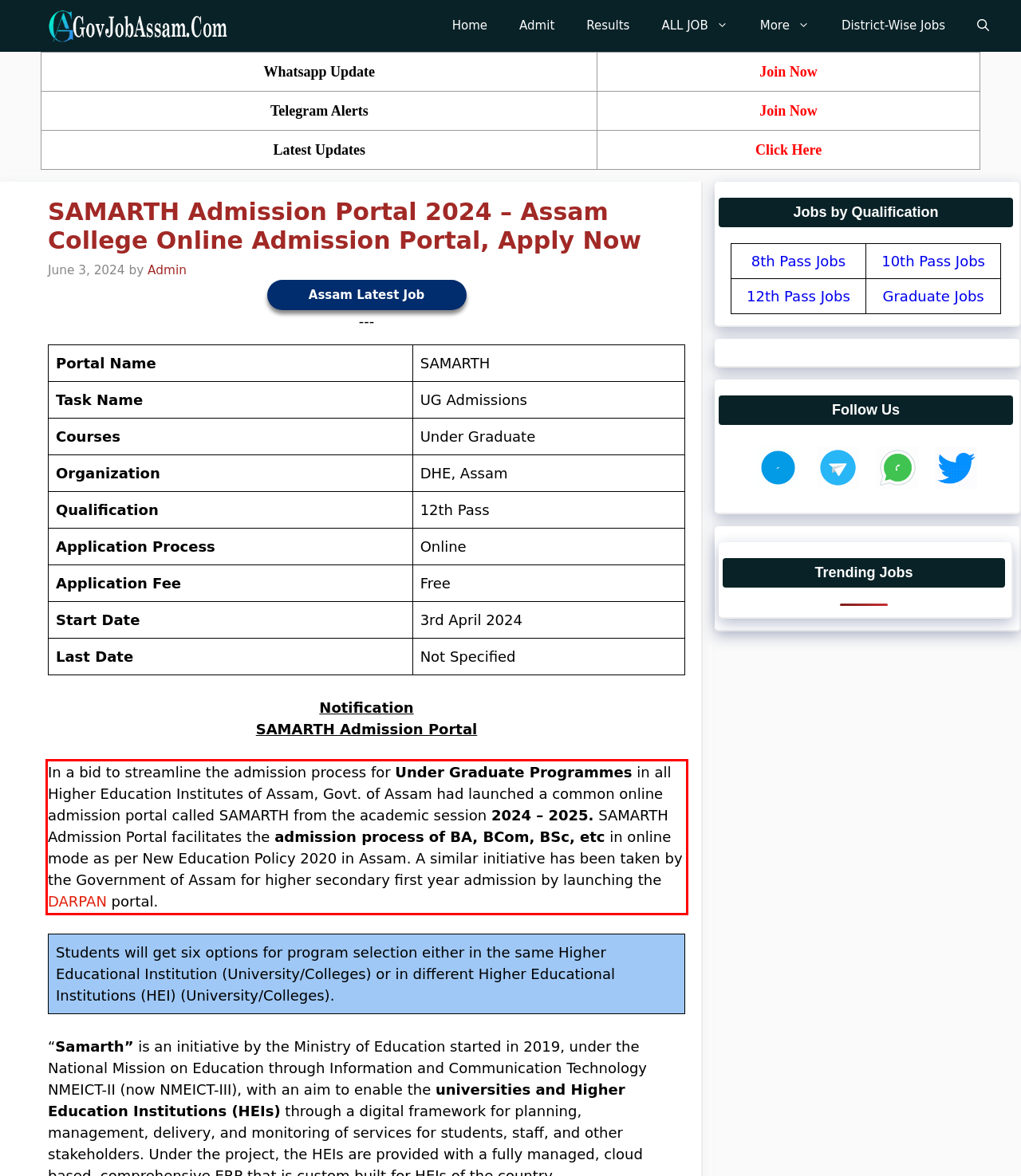Please examine the screenshot of the webpage and read the text present within the red rectangle bounding box.

In a bid to streamline the admission process for Under Graduate Programmes in all Higher Education Institutes of Assam, Govt. of Assam had launched a common online admission portal called SAMARTH from the academic session 2024 – 2025. SAMARTH Admission Portal facilitates the admission process of BA, BCom, BSc, etc in online mode as per New Education Policy 2020 in Assam. A similar initiative has been taken by the Government of Assam for higher secondary first year admission by launching the DARPAN portal.